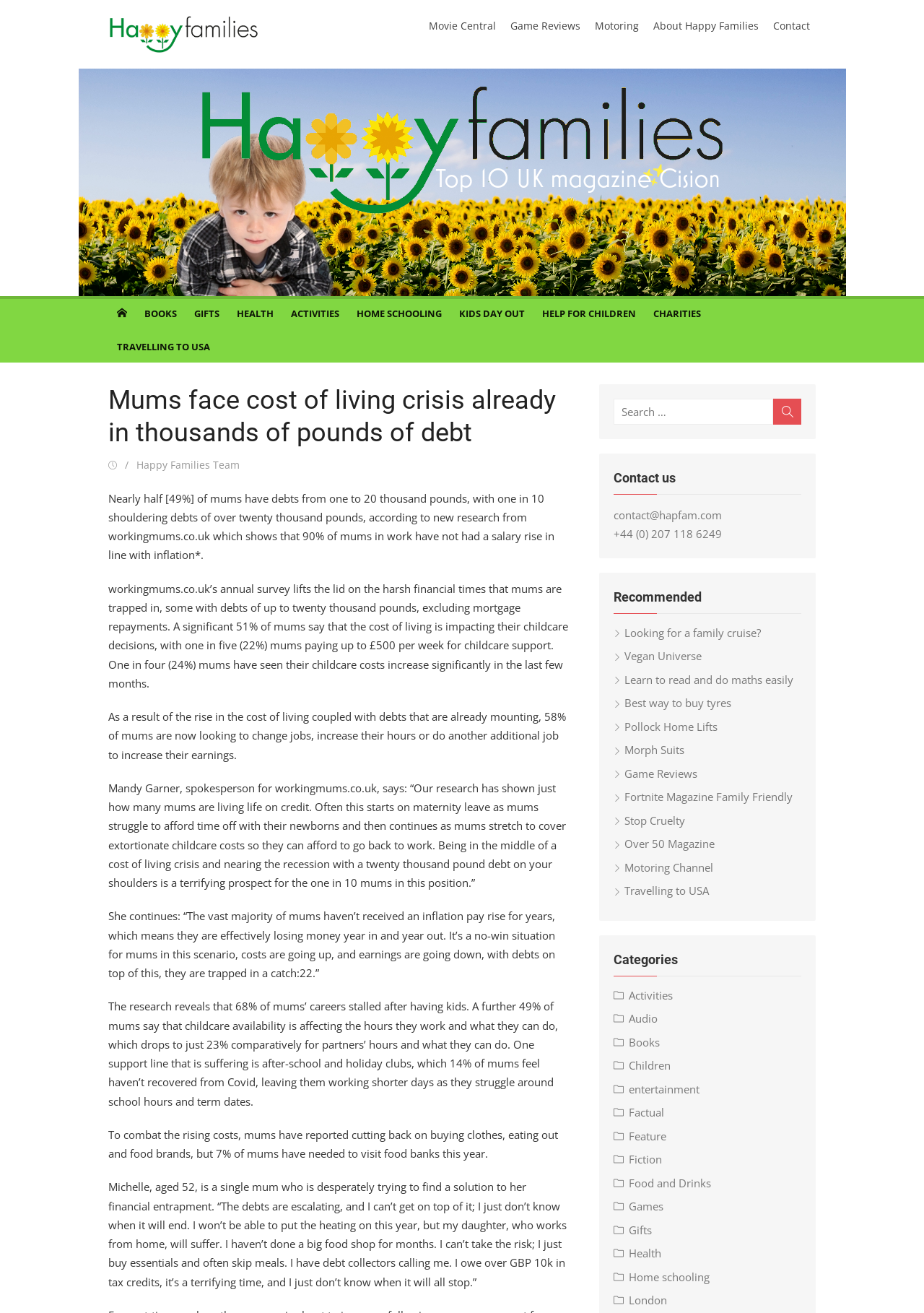Consider the image and give a detailed and elaborate answer to the question: 
How many mums have debts of over twenty thousand pounds?

I read the article and found the statistic that 'one in 10 shouldering debts of over twenty thousand pounds'. This means that 10% of mums have debts of over twenty thousand pounds.